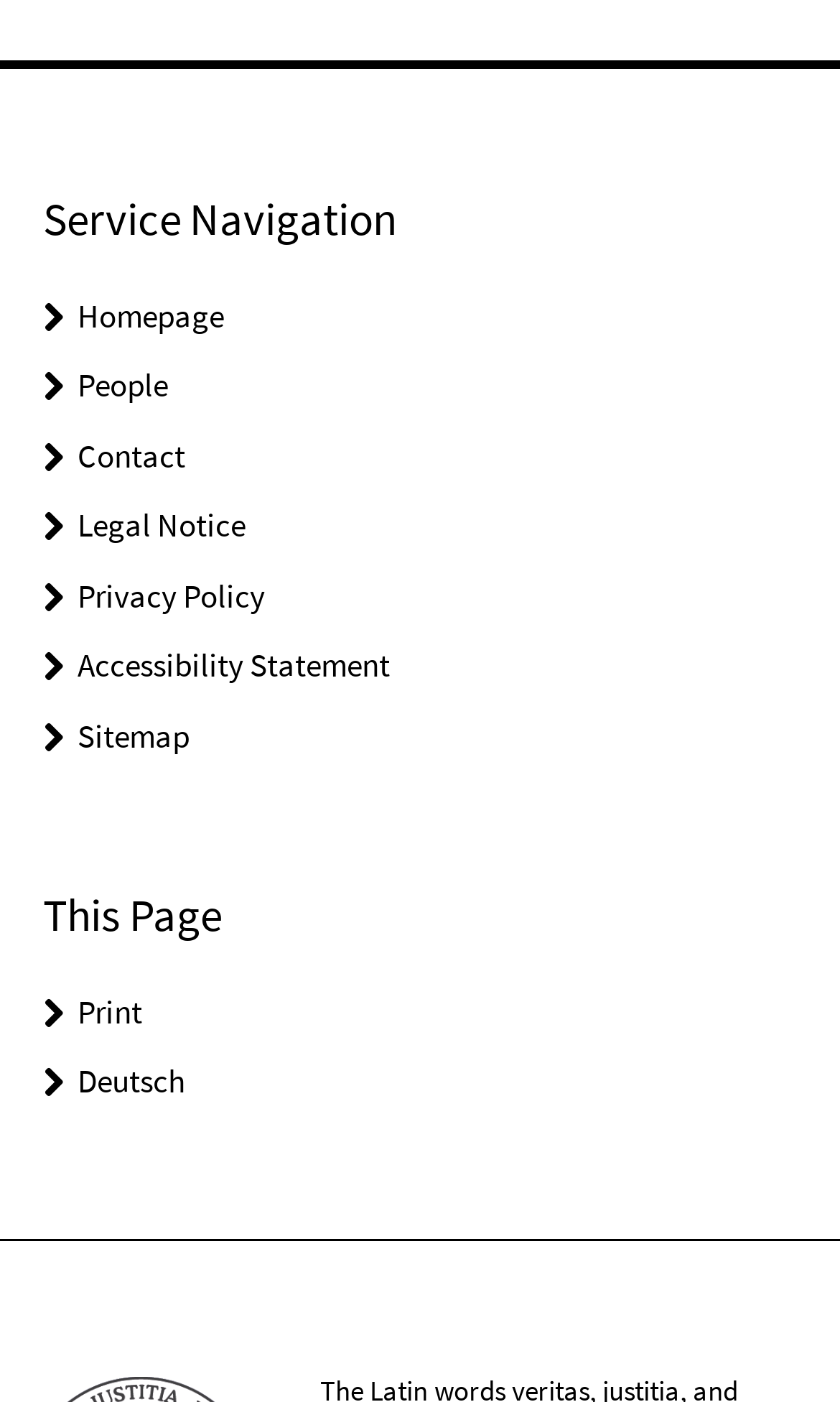Given the following UI element description: "Legal Notice", find the bounding box coordinates in the webpage screenshot.

[0.092, 0.36, 0.292, 0.39]